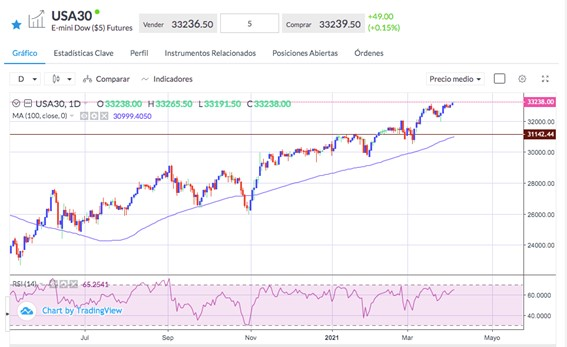What is the percentage gain in E-mini Dow futures?
Provide an in-depth and detailed answer to the question.

The percentage gain in E-mini Dow futures can be calculated from the chart, which shows a notable increase of 49.00, reflecting a 0.15% gain.